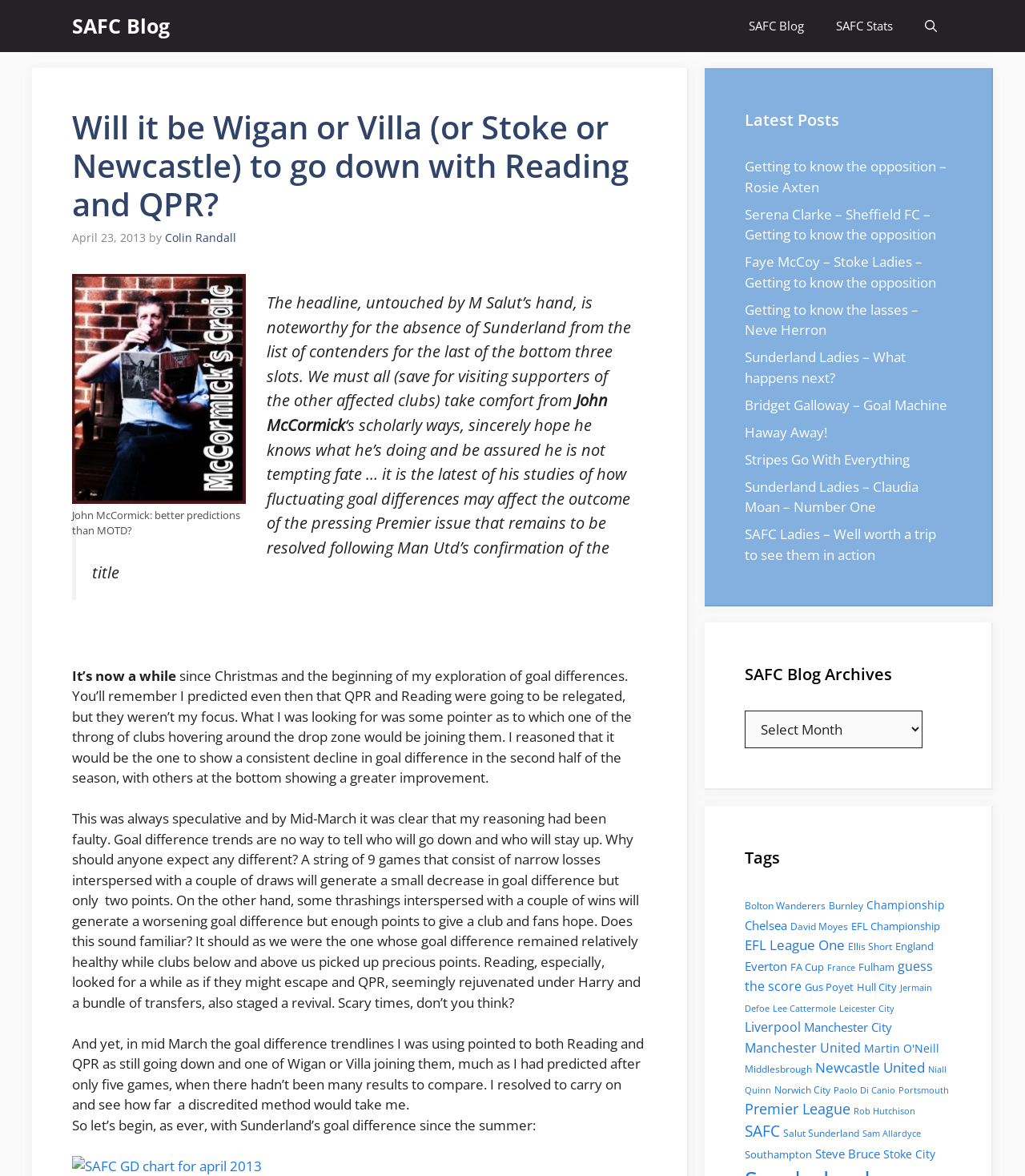Please determine the bounding box coordinates of the element's region to click in order to carry out the following instruction: "Search for something using the search bar". The coordinates should be four float numbers between 0 and 1, i.e., [left, top, right, bottom].

[0.887, 0.0, 0.93, 0.044]